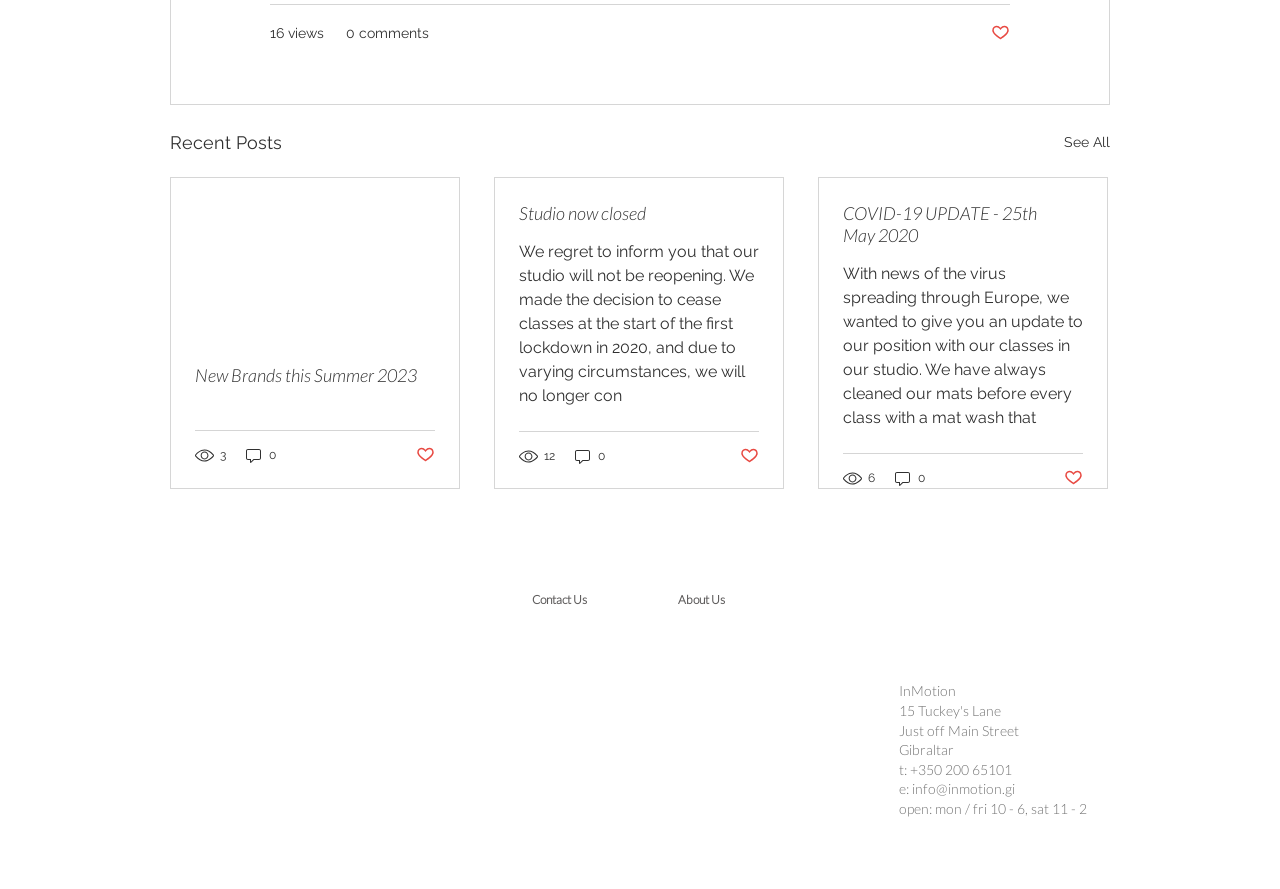What is the name of the studio?
Using the image, give a concise answer in the form of a single word or short phrase.

InMotion